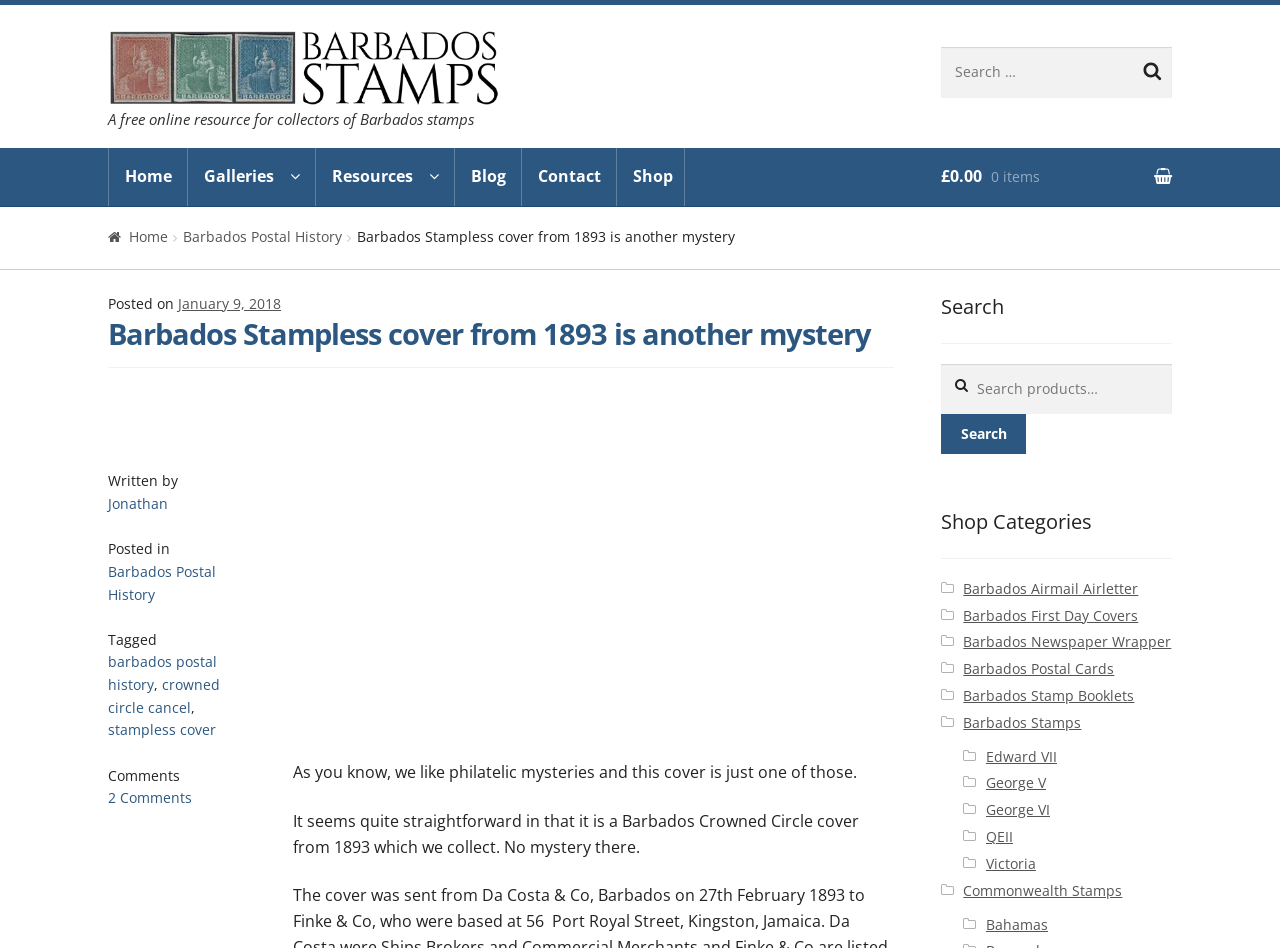Can you specify the bounding box coordinates for the region that should be clicked to fulfill this instruction: "Go to Home page".

[0.084, 0.156, 0.147, 0.217]